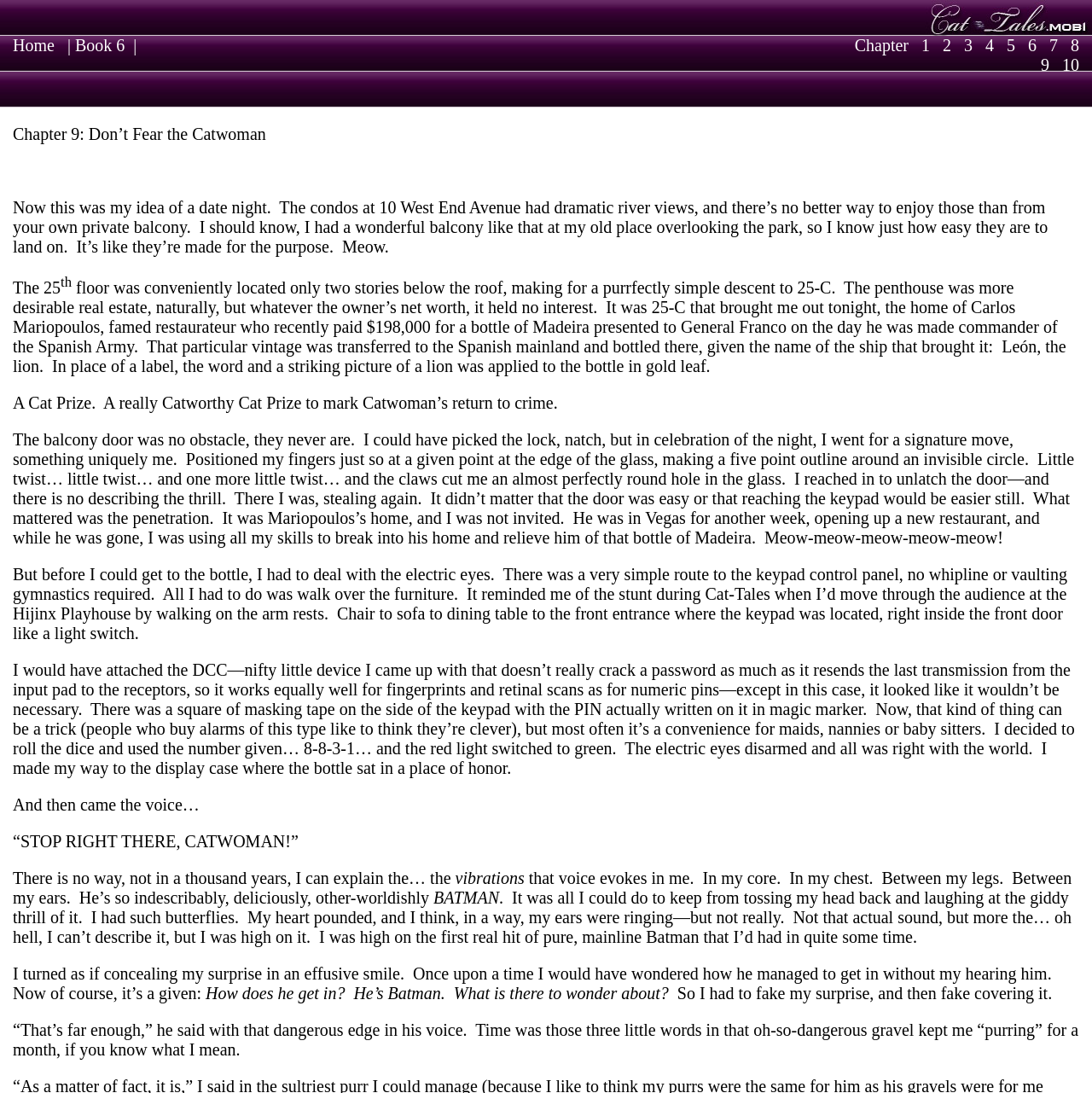Bounding box coordinates are to be given in the format (top-left x, top-left y, bottom-right x, bottom-right y). All values must be floating point numbers between 0 and 1. Provide the bounding box coordinate for the UI element described as: Book 6

[0.069, 0.033, 0.114, 0.05]